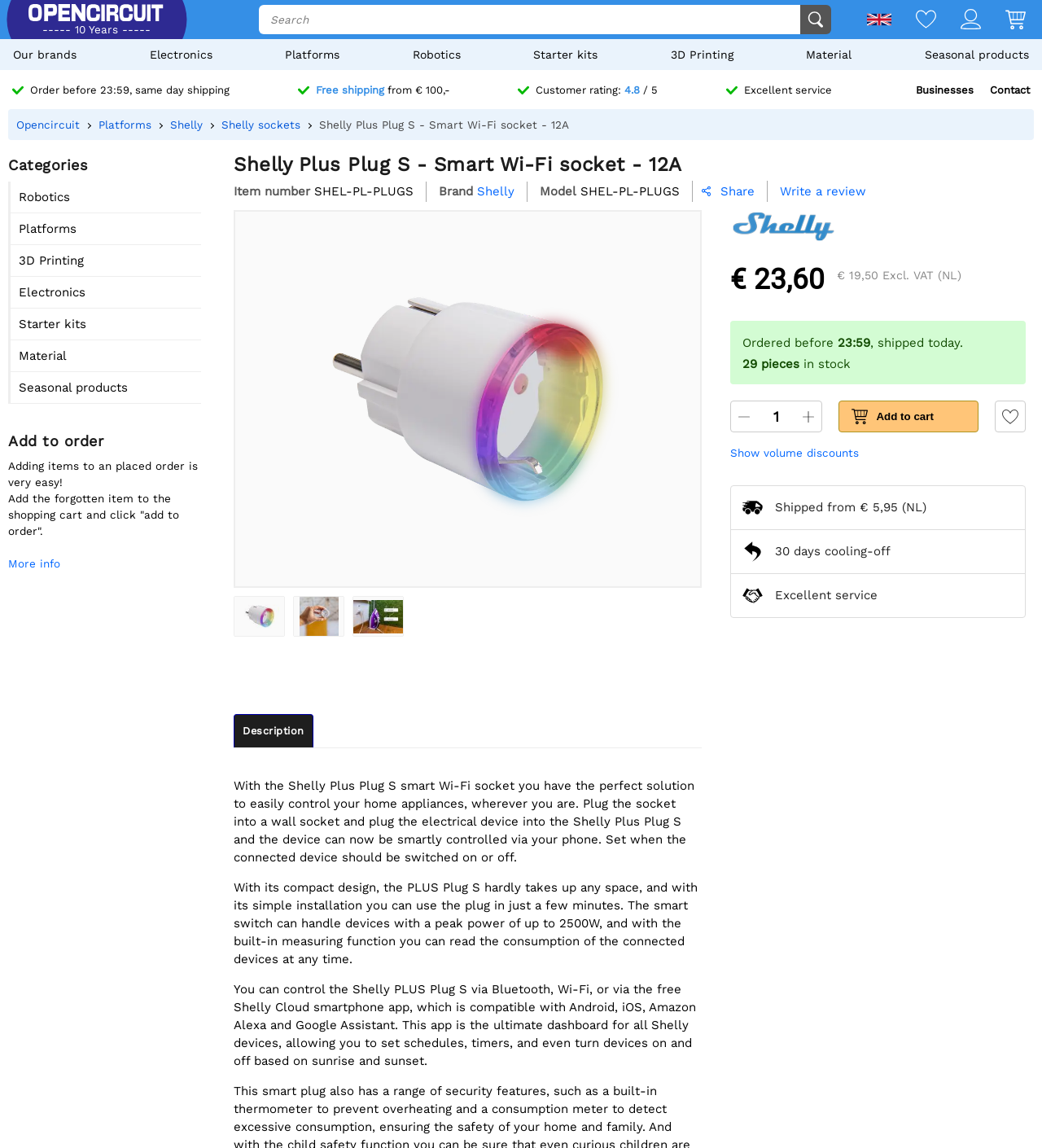Identify the coordinates of the bounding box for the element that must be clicked to accomplish the instruction: "View our youtube channel".

None